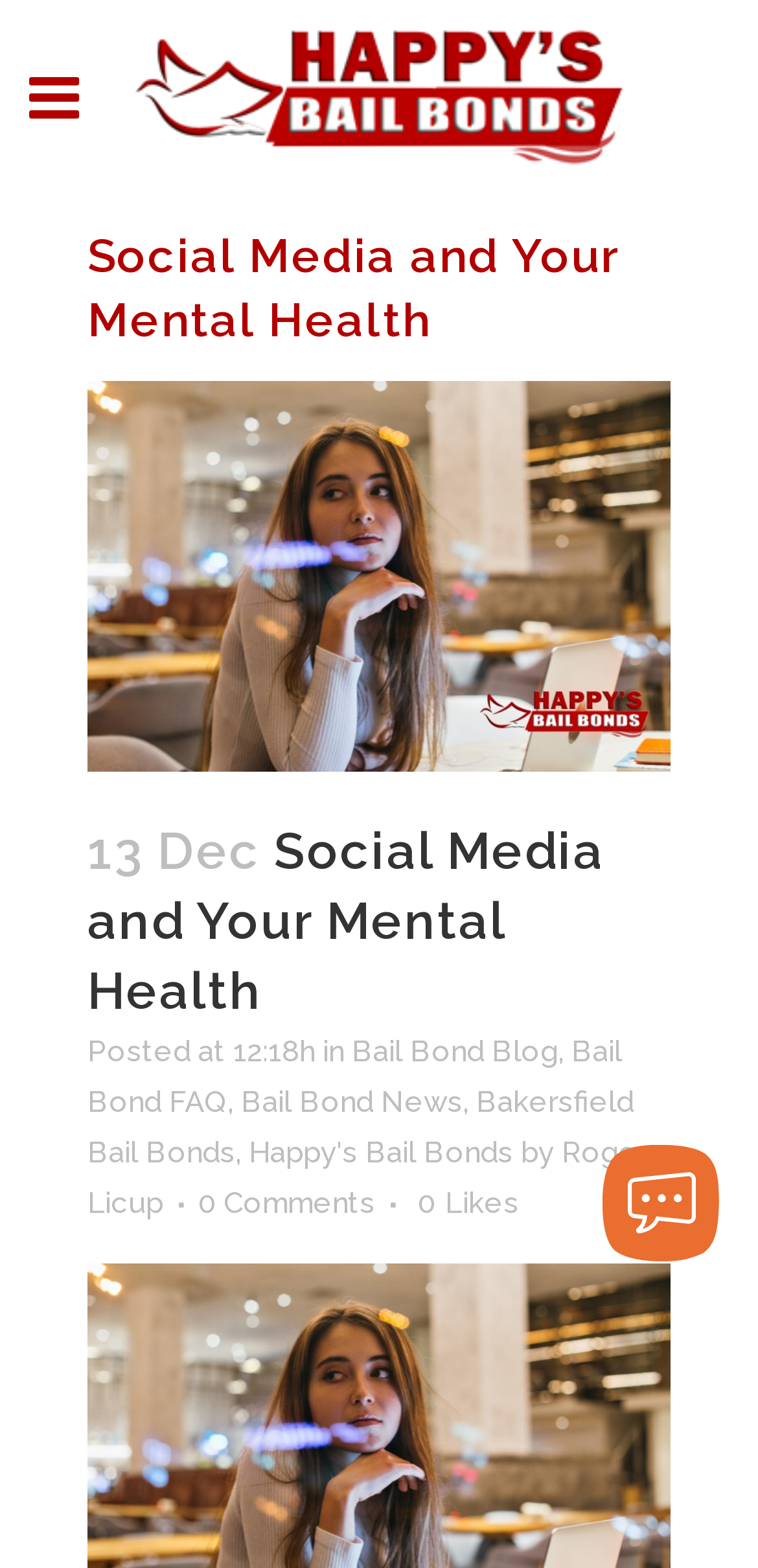Please identify the bounding box coordinates of the clickable element to fulfill the following instruction: "Launch the chat". The coordinates should be four float numbers between 0 and 1, i.e., [left, top, right, bottom].

[0.795, 0.73, 0.949, 0.805]